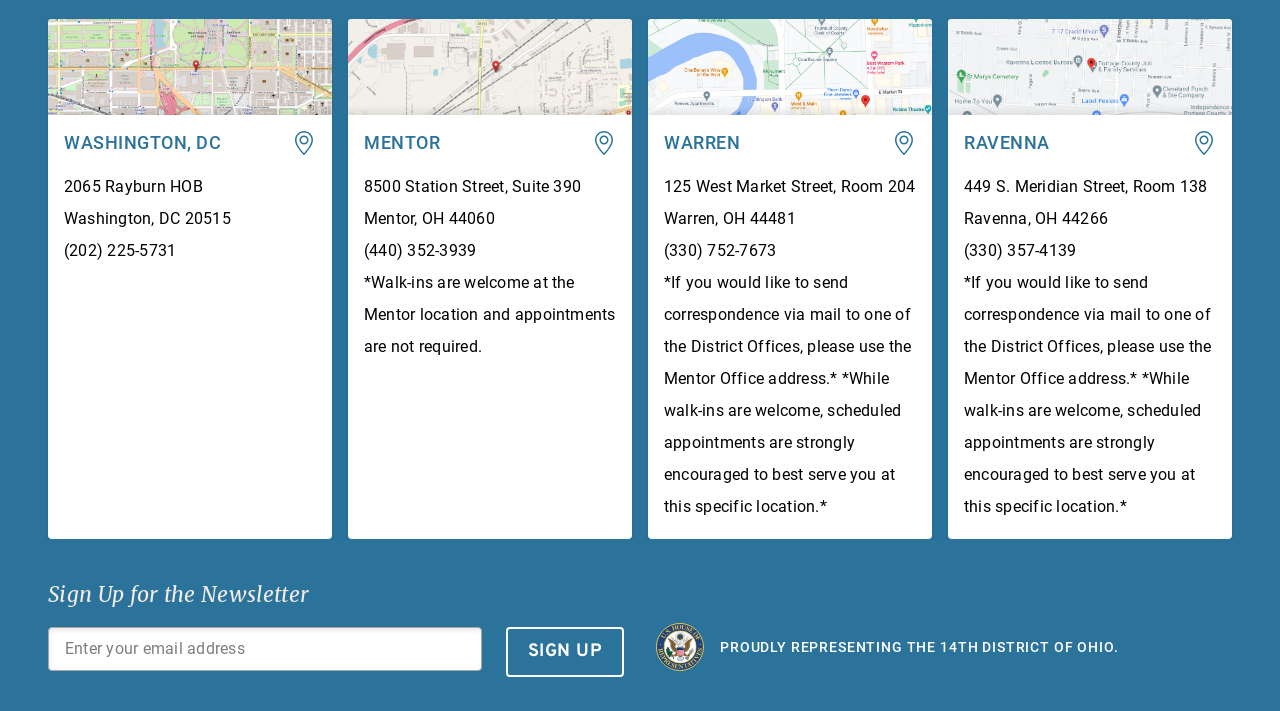Please specify the bounding box coordinates of the clickable region necessary for completing the following instruction: "Call the Mentor office". The coordinates must consist of four float numbers between 0 and 1, i.e., [left, top, right, bottom].

[0.284, 0.339, 0.372, 0.366]